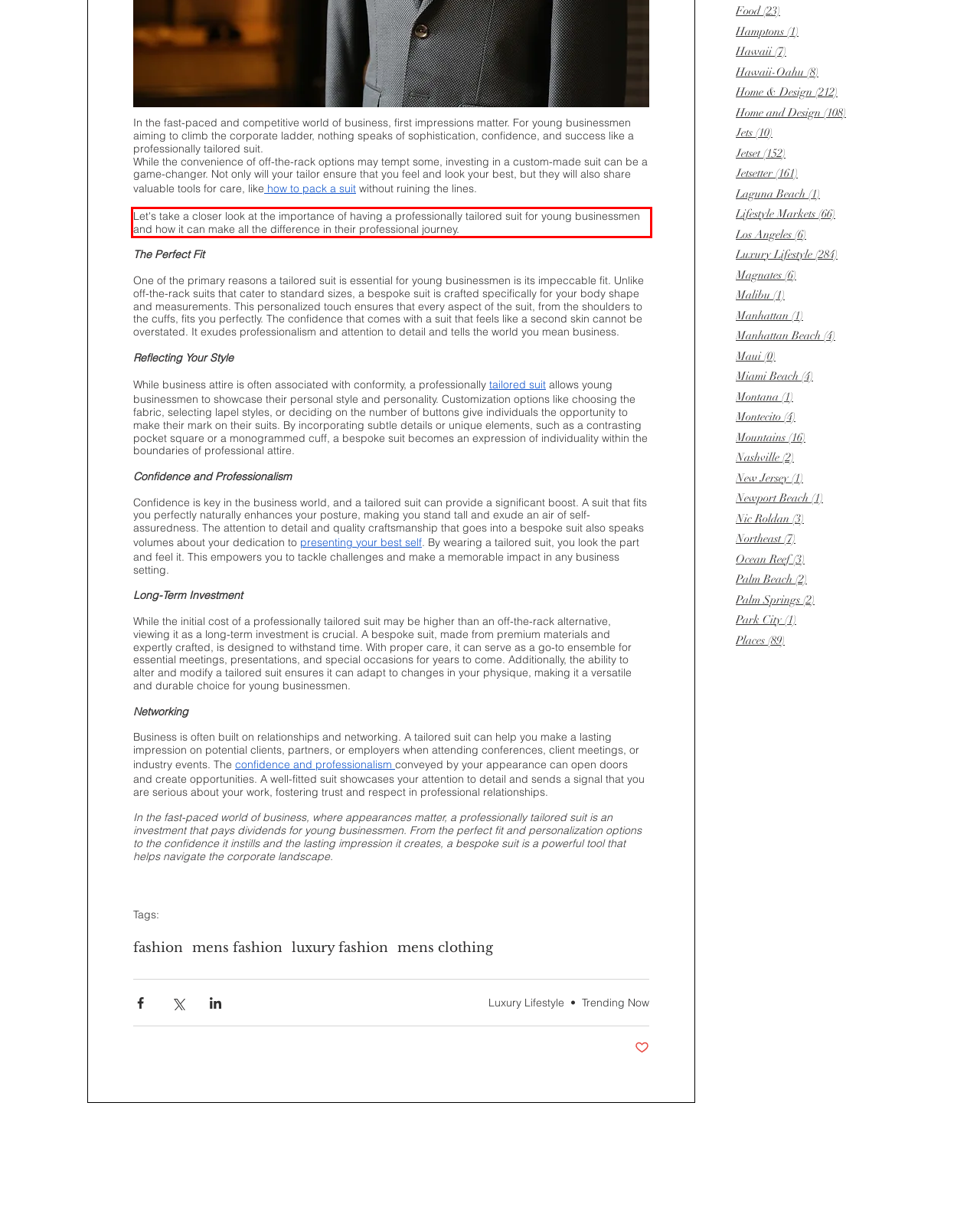Look at the screenshot of the webpage, locate the red rectangle bounding box, and generate the text content that it contains.

Let's take a closer look at the importance of having a professionally tailored suit for young businessmen and how it can make all the difference in their professional journey.